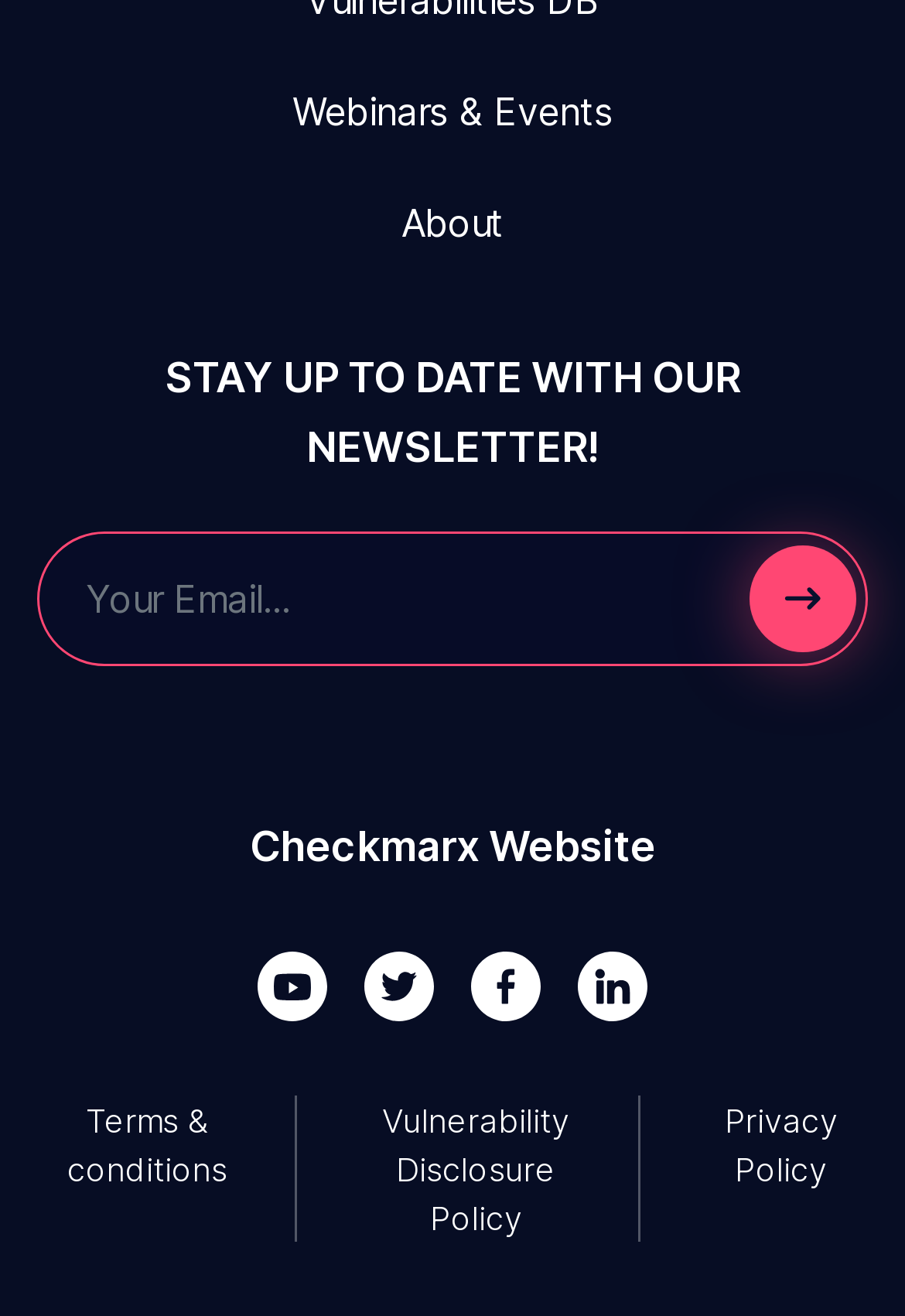Locate the bounding box coordinates of the area that needs to be clicked to fulfill the following instruction: "Check the Checkmarx Website". The coordinates should be in the format of four float numbers between 0 and 1, namely [left, top, right, bottom].

[0.276, 0.618, 0.724, 0.666]